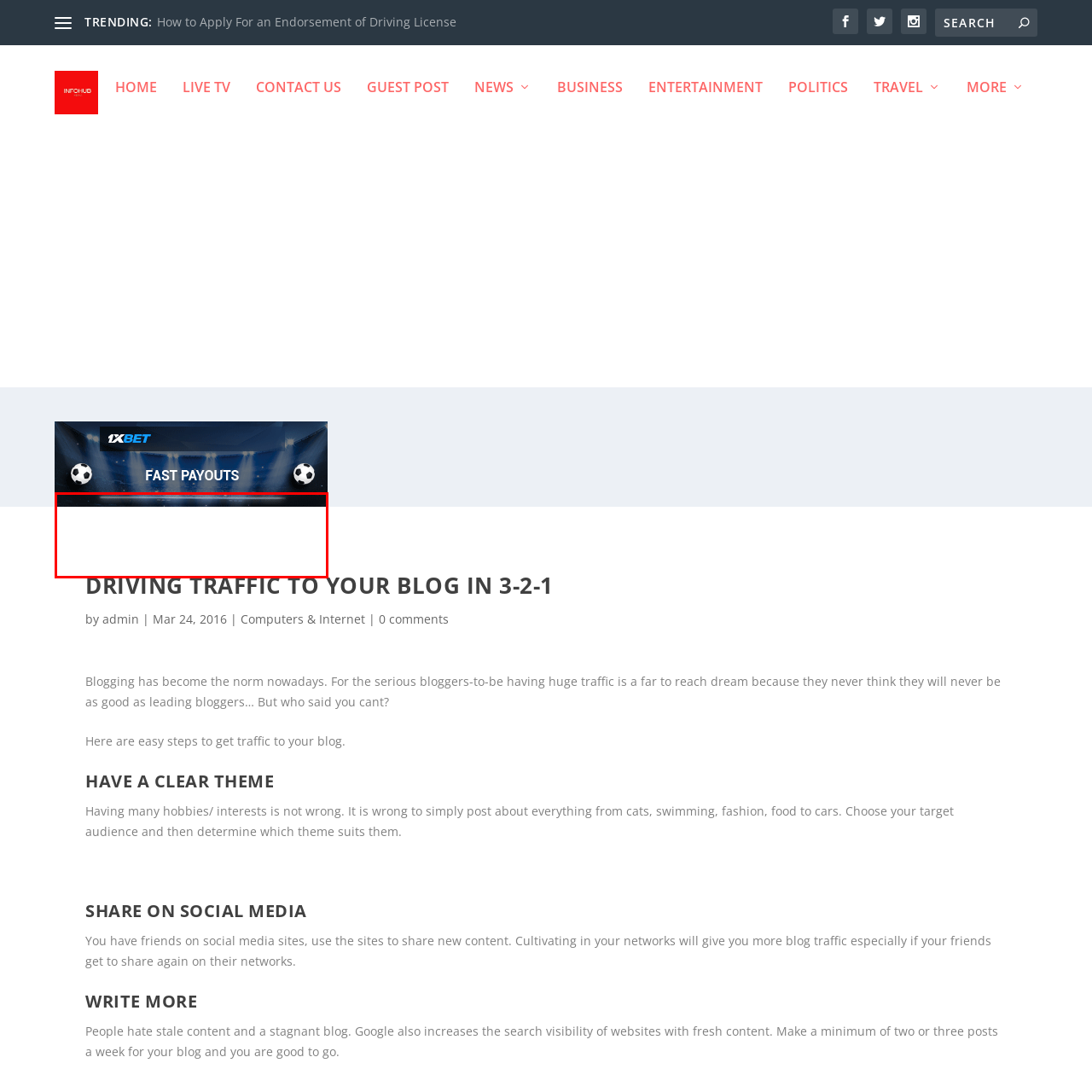Concentrate on the image bordered by the red line and give a one-word or short phrase answer to the following question:
What is the purpose of the animation?

To attract visitors